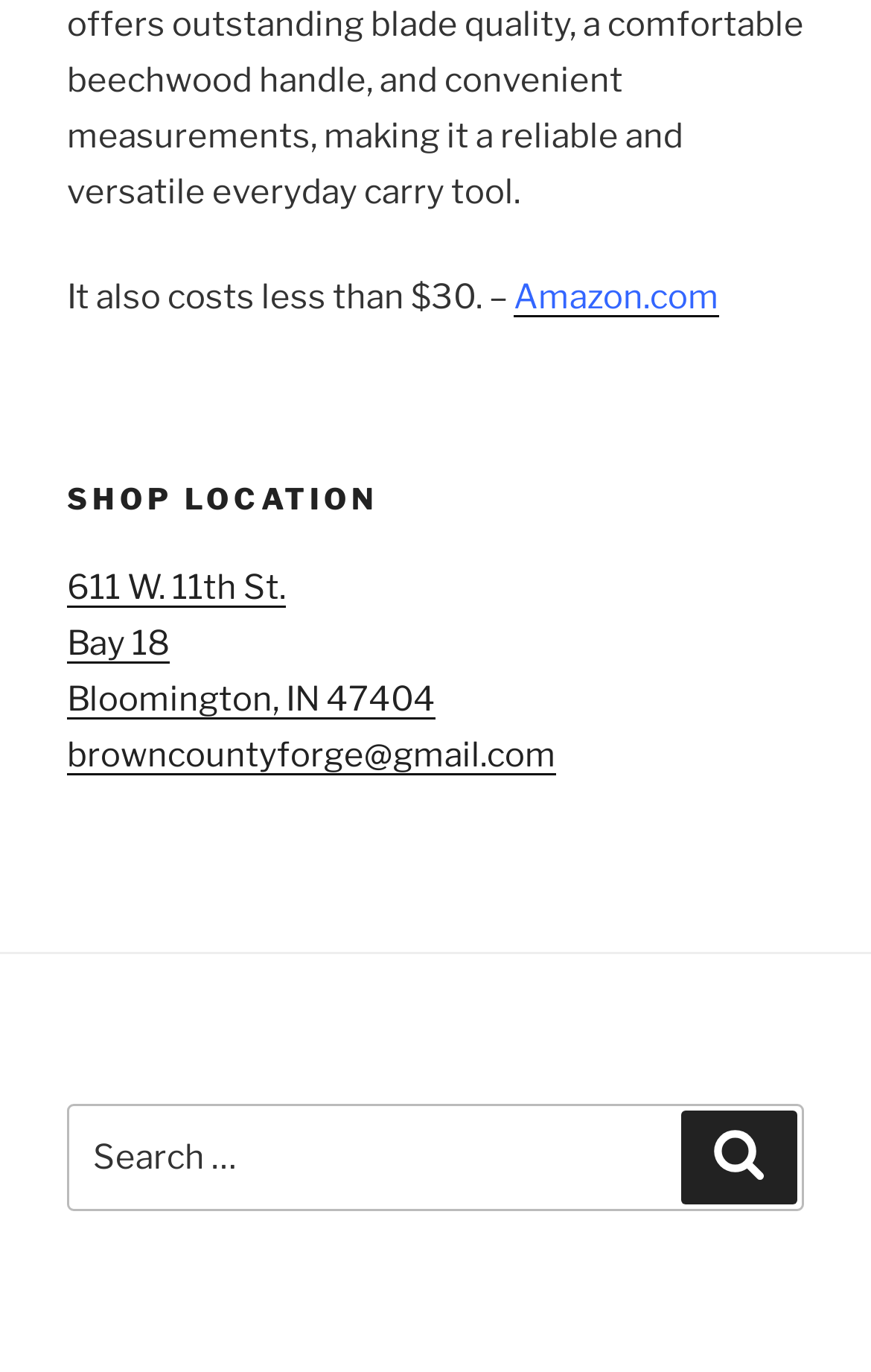Examine the image carefully and respond to the question with a detailed answer: 
What is the price range of the product?

The webpage mentions 'It also costs less than $30.' which indicates the price range of the product.